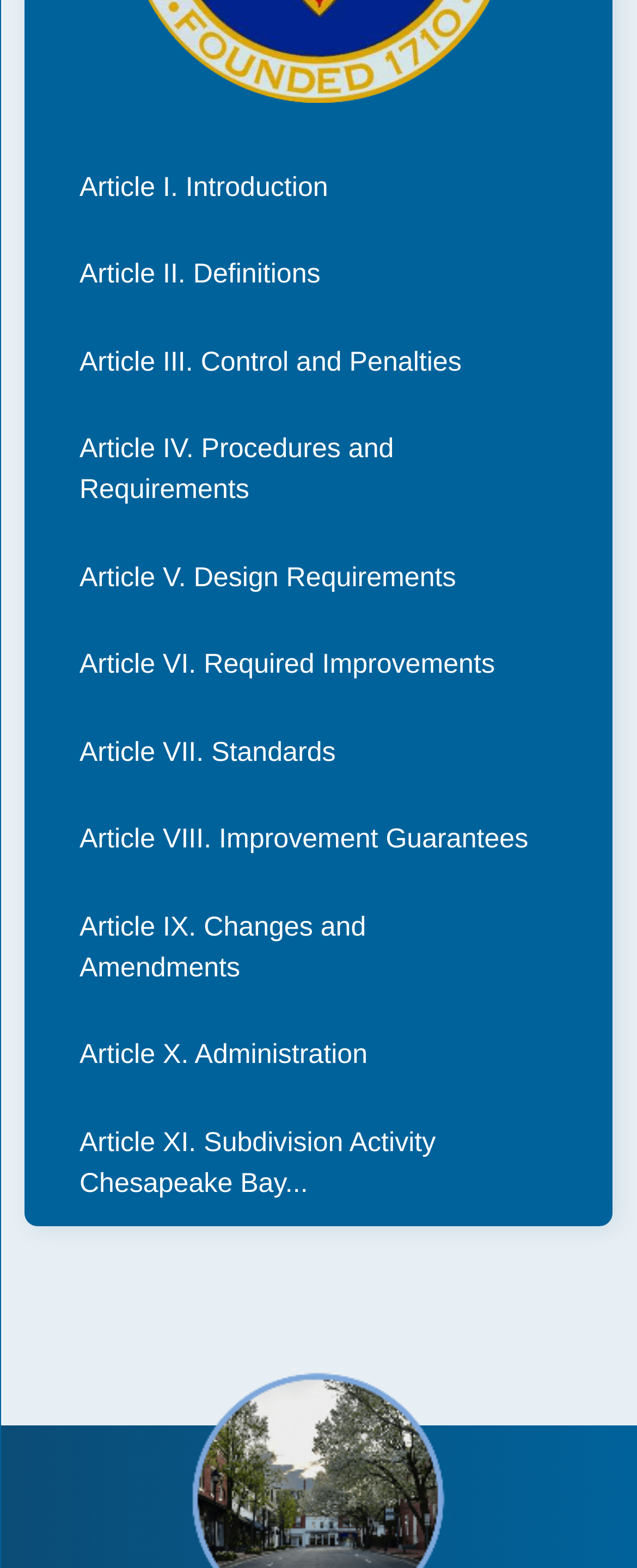Are there any submenus?
Please answer the question with as much detail as possible using the screenshot.

I noticed that each menu item has a 'hasPopup: menu' attribute, which suggests that each menu item has a submenu.